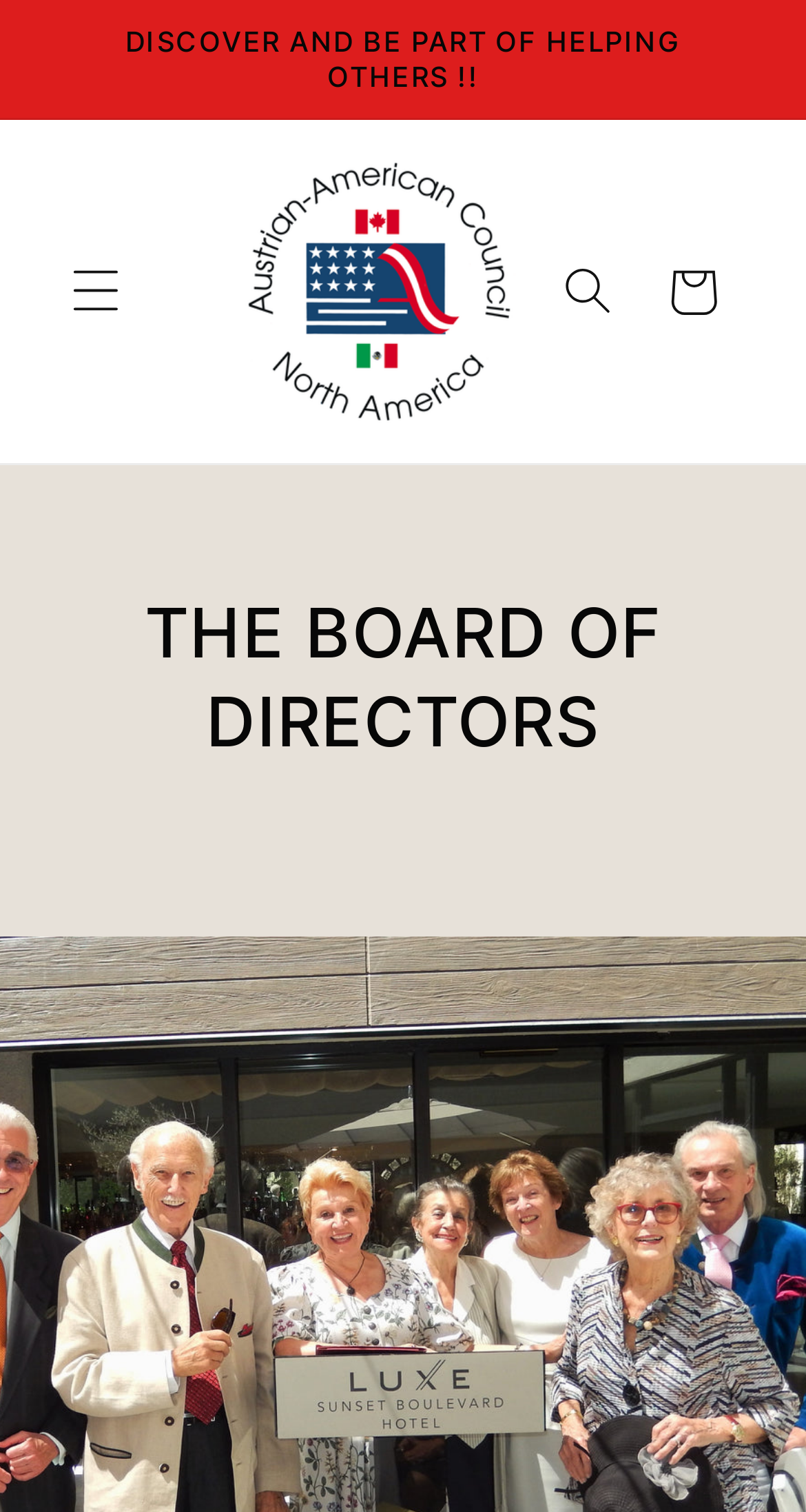Highlight the bounding box of the UI element that corresponds to this description: "parent_node: Cart".

[0.28, 0.093, 0.664, 0.292]